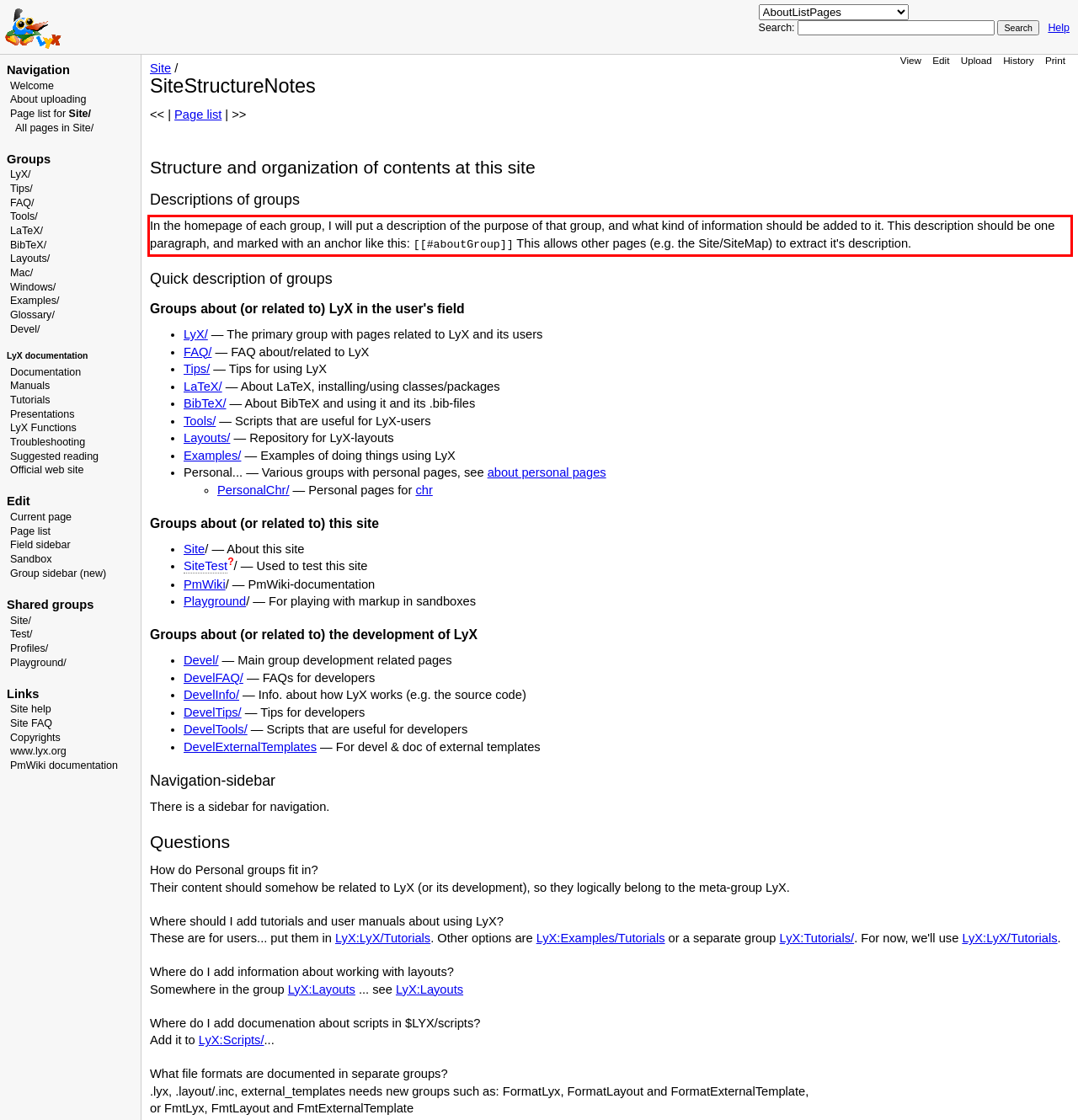You are given a screenshot of a webpage with a UI element highlighted by a red bounding box. Please perform OCR on the text content within this red bounding box.

In the homepage of each group, I will put a description of the purpose of that group, and what kind of information should be added to it. This description should be one paragraph, and marked with an anchor like this: [[#aboutGroup]] This allows other pages (e.g. the Site/SiteMap) to extract it's description.